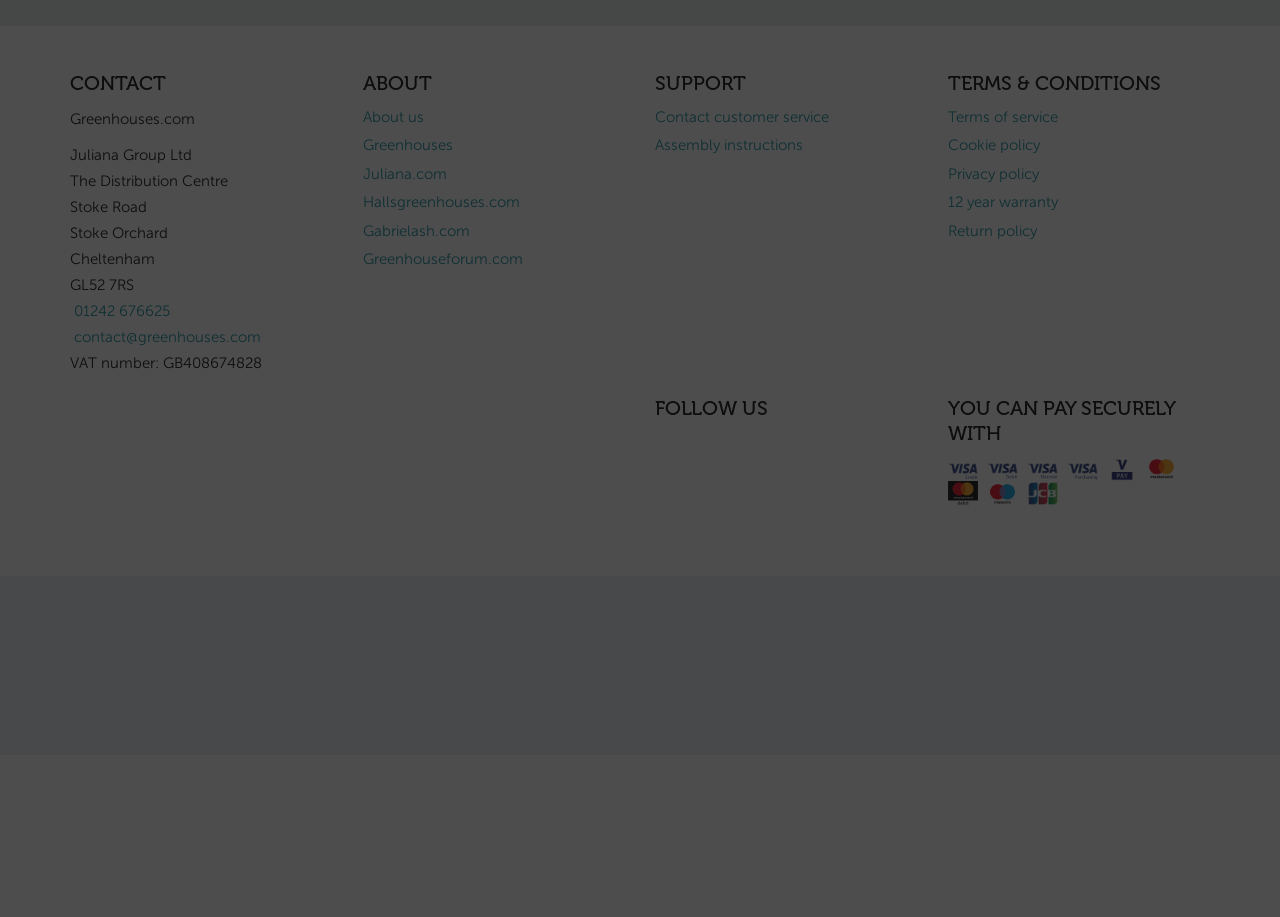Find the bounding box coordinates of the element you need to click on to perform this action: 'Click Contact customer service'. The coordinates should be represented by four float values between 0 and 1, in the format [left, top, right, bottom].

[0.512, 0.118, 0.648, 0.136]